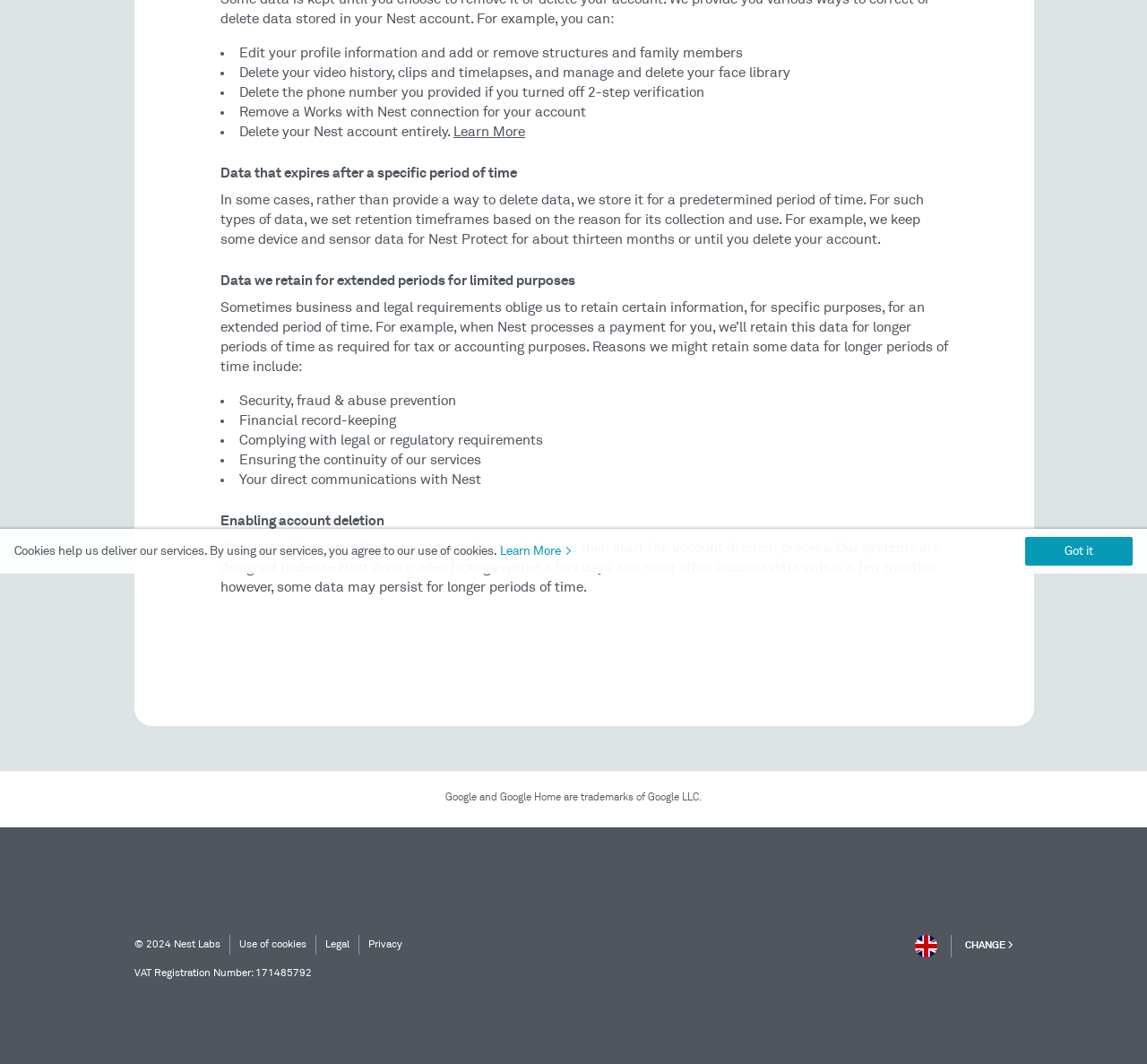Identify the bounding box of the UI element described as follows: "Use of cookies". Provide the coordinates as four float numbers in the range of 0 to 1 [left, top, right, bottom].

[0.209, 0.883, 0.267, 0.893]